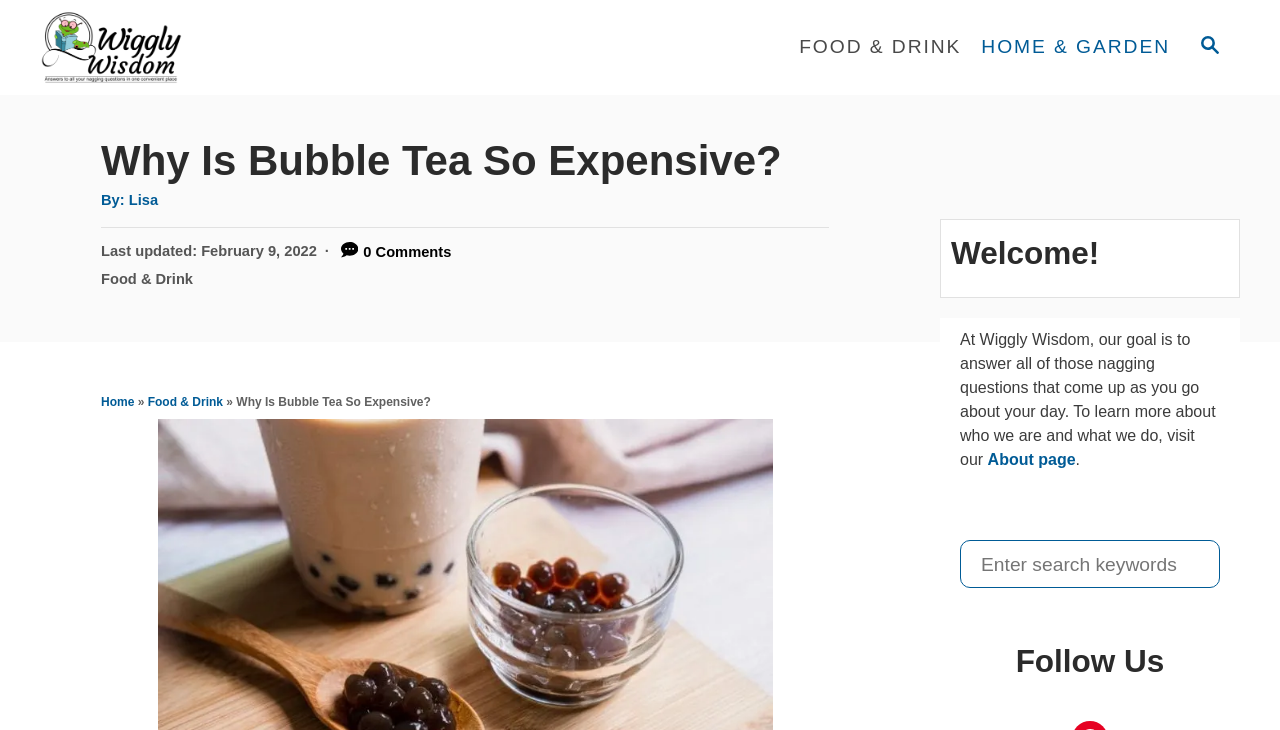Please determine the bounding box coordinates for the element that should be clicked to follow these instructions: "Search for something".

[0.75, 0.74, 0.953, 0.806]